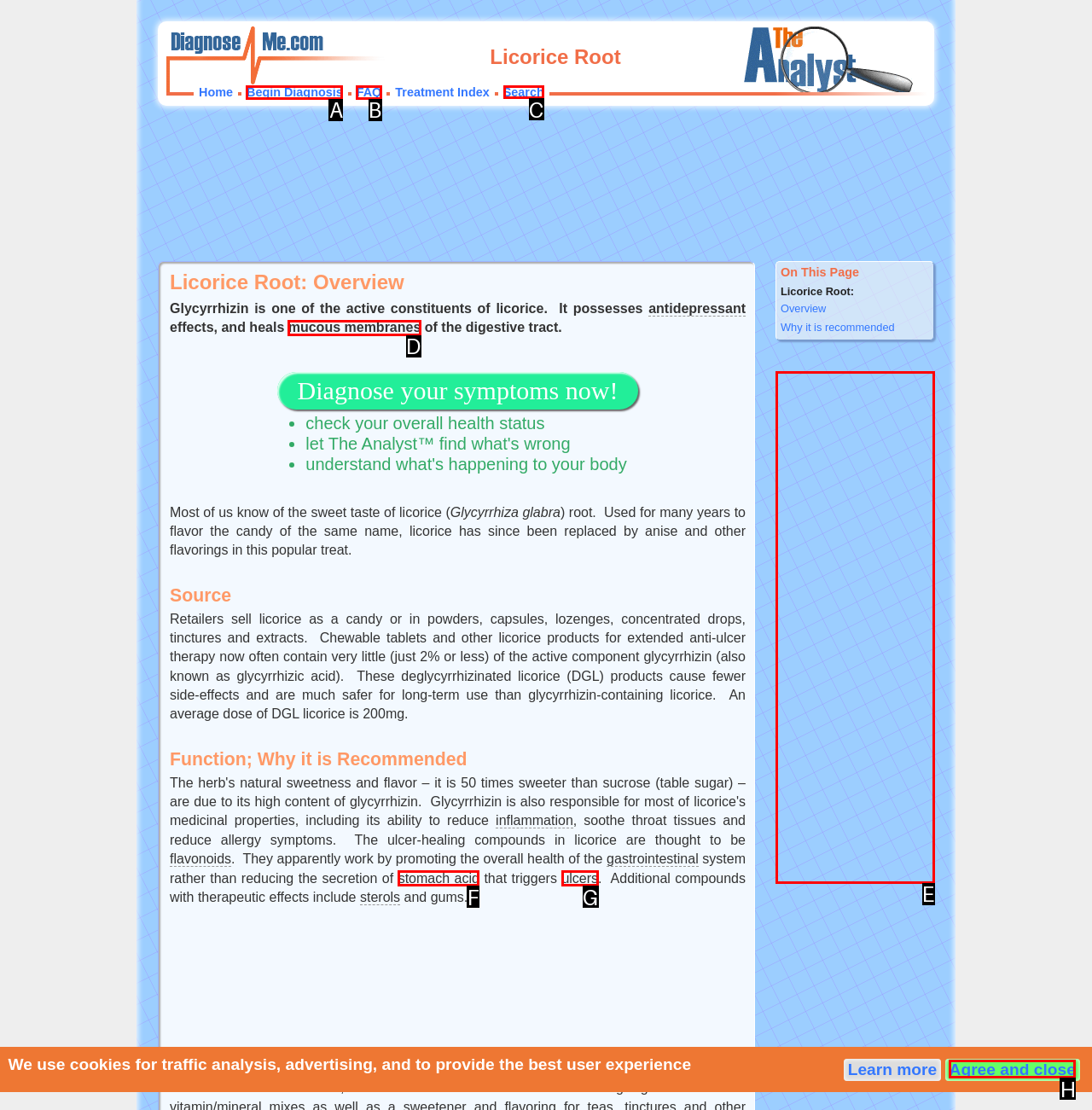Identify the correct choice to execute this task: check social media on facebook
Respond with the letter corresponding to the right option from the available choices.

None